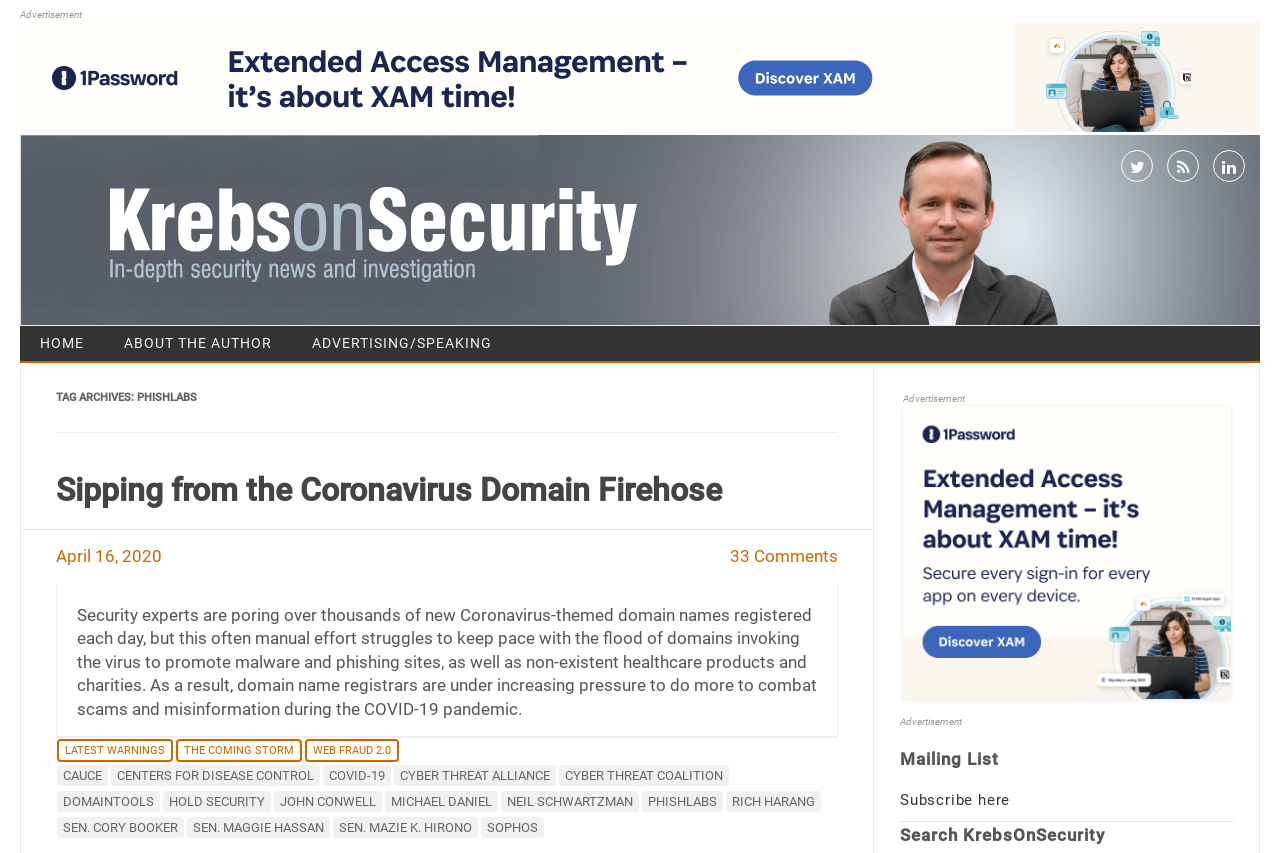Analyze the image and give a detailed response to the question:
How many comments does the article have?

The answer can be found by looking at the link element with the text '33 Comments' which indicates the number of comments on the article.